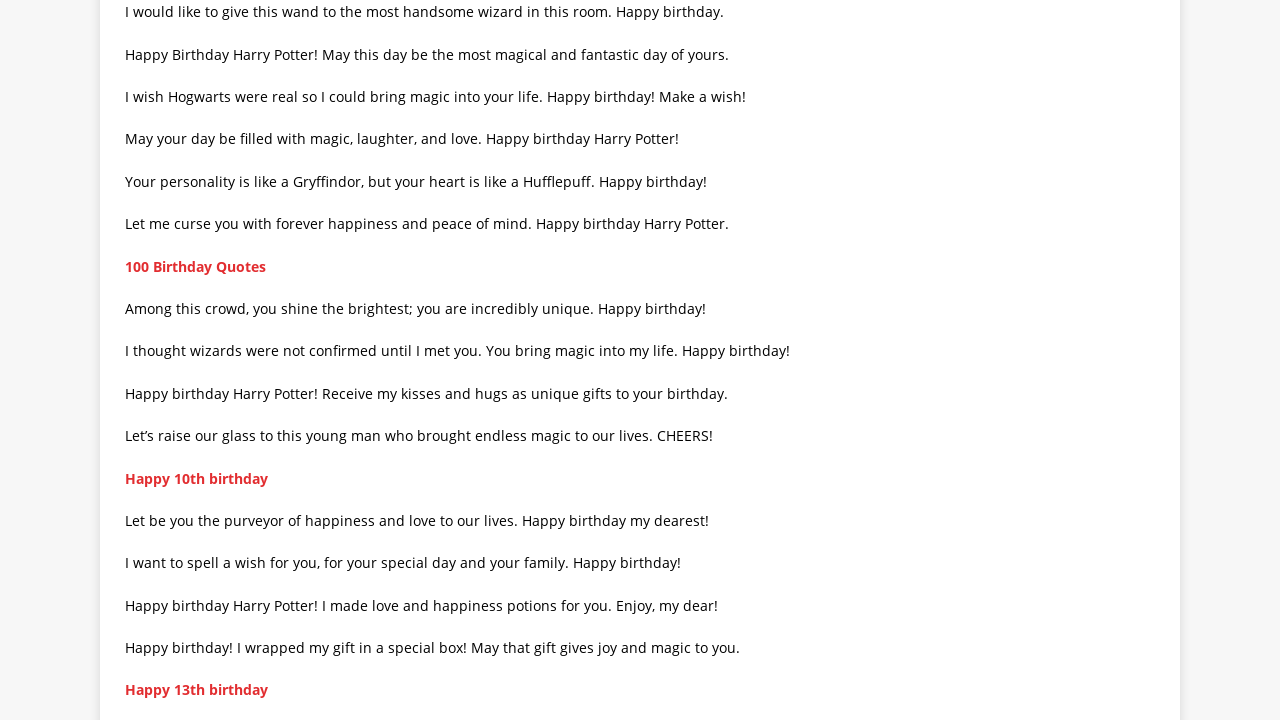What is the theme of the birthday quotes?
Please give a well-detailed answer to the question.

Many of the birthday quotes mention Harry Potter, and some even use phrases like 'Happy birthday Harry Potter!' or 'You bring magic into my life', which suggests that the theme of the quotes is Harry Potter.